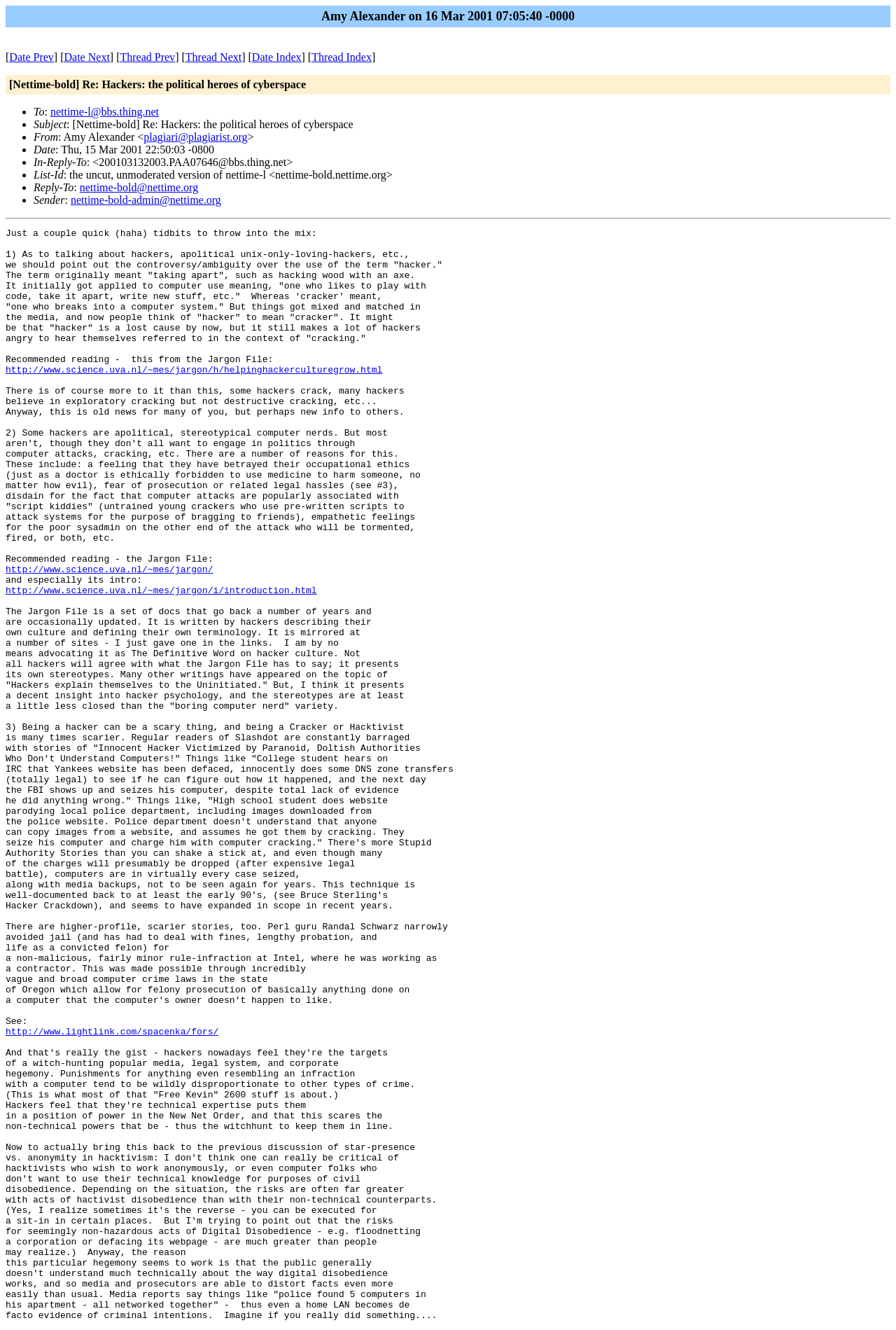What is the topic of the email?
Using the image, respond with a single word or phrase.

Hackers and their culture